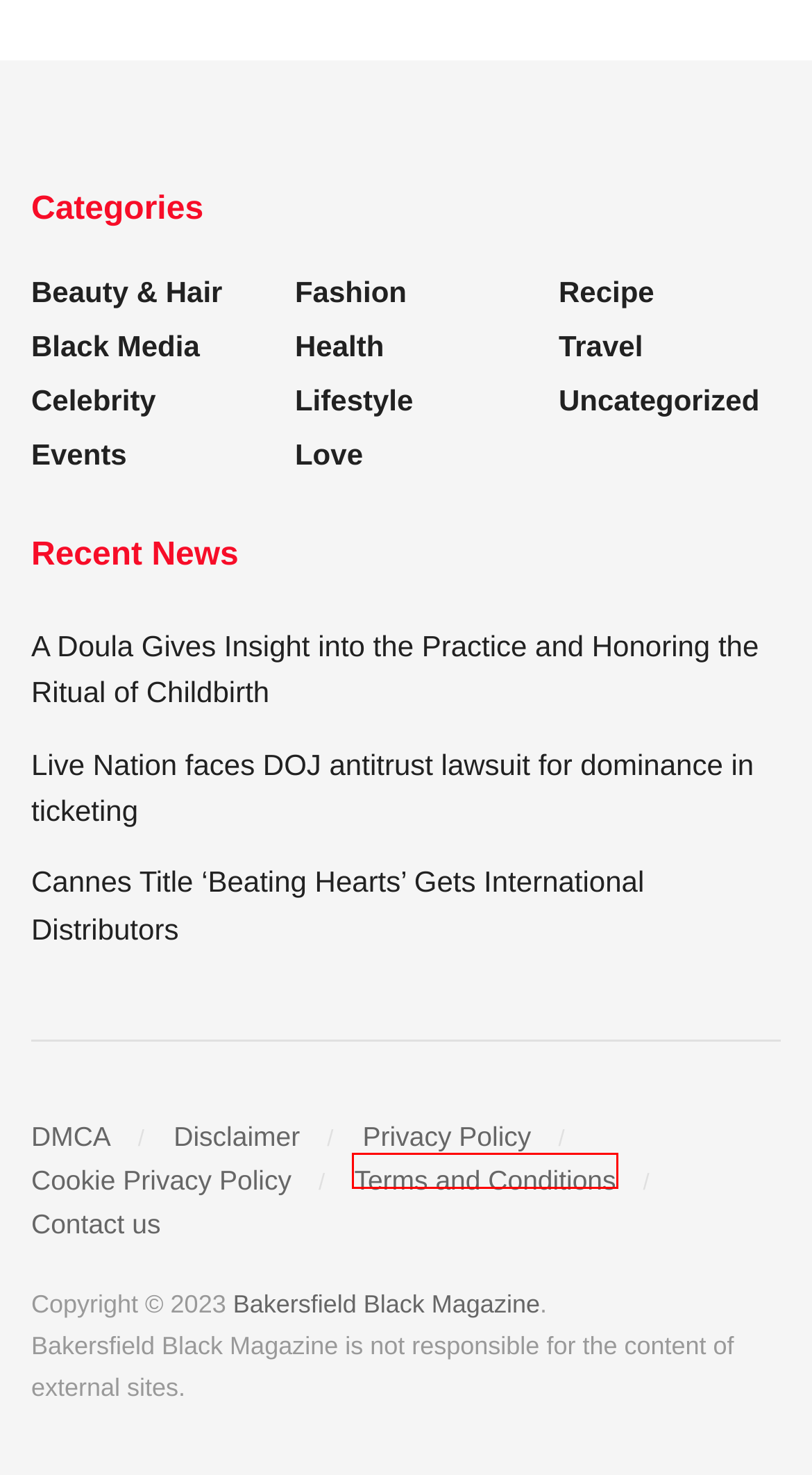You are presented with a screenshot of a webpage containing a red bounding box around a particular UI element. Select the best webpage description that matches the new webpage after clicking the element within the bounding box. Here are the candidates:
A. Beauty & Hair – Bakersfield Black Magazine
B. Cannes Title ‘Beating Hearts’ Gets International Distributors – Bakersfield Black Magazine
C. Celebrity – Bakersfield Black Magazine
D. Cookie Privacy Policy – Bakersfield Black Magazine
E. Travel – Bakersfield Black Magazine
F. Live Nation faces DOJ antitrust lawsuit for dominance in ticketing – Bakersfield Black Magazine
G. DMCA – Bakersfield Black Magazine
H. Terms and Conditions – Bakersfield Black Magazine

H